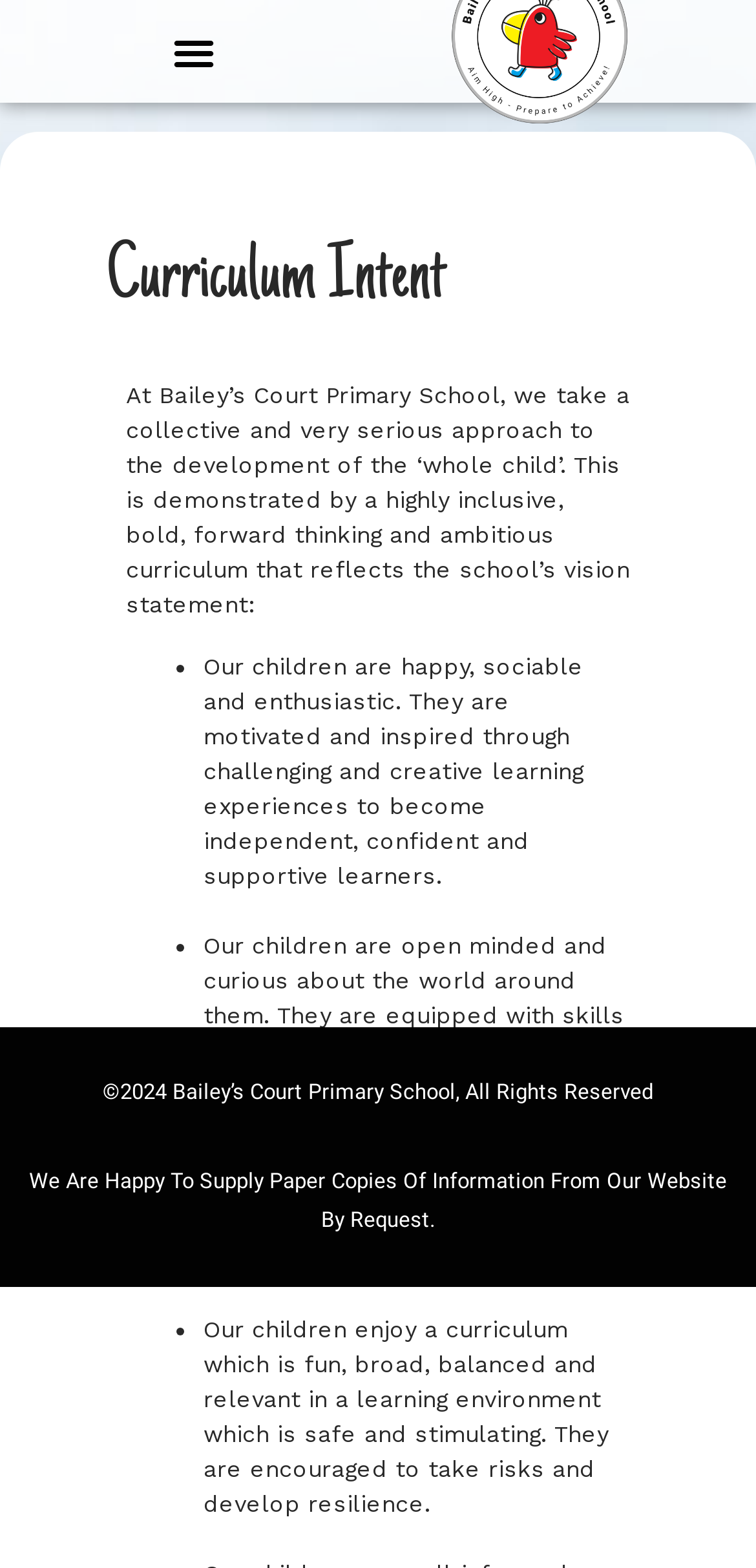What kind of learners do the children become?
Give a one-word or short-phrase answer derived from the screenshot.

Independent, confident, and supportive